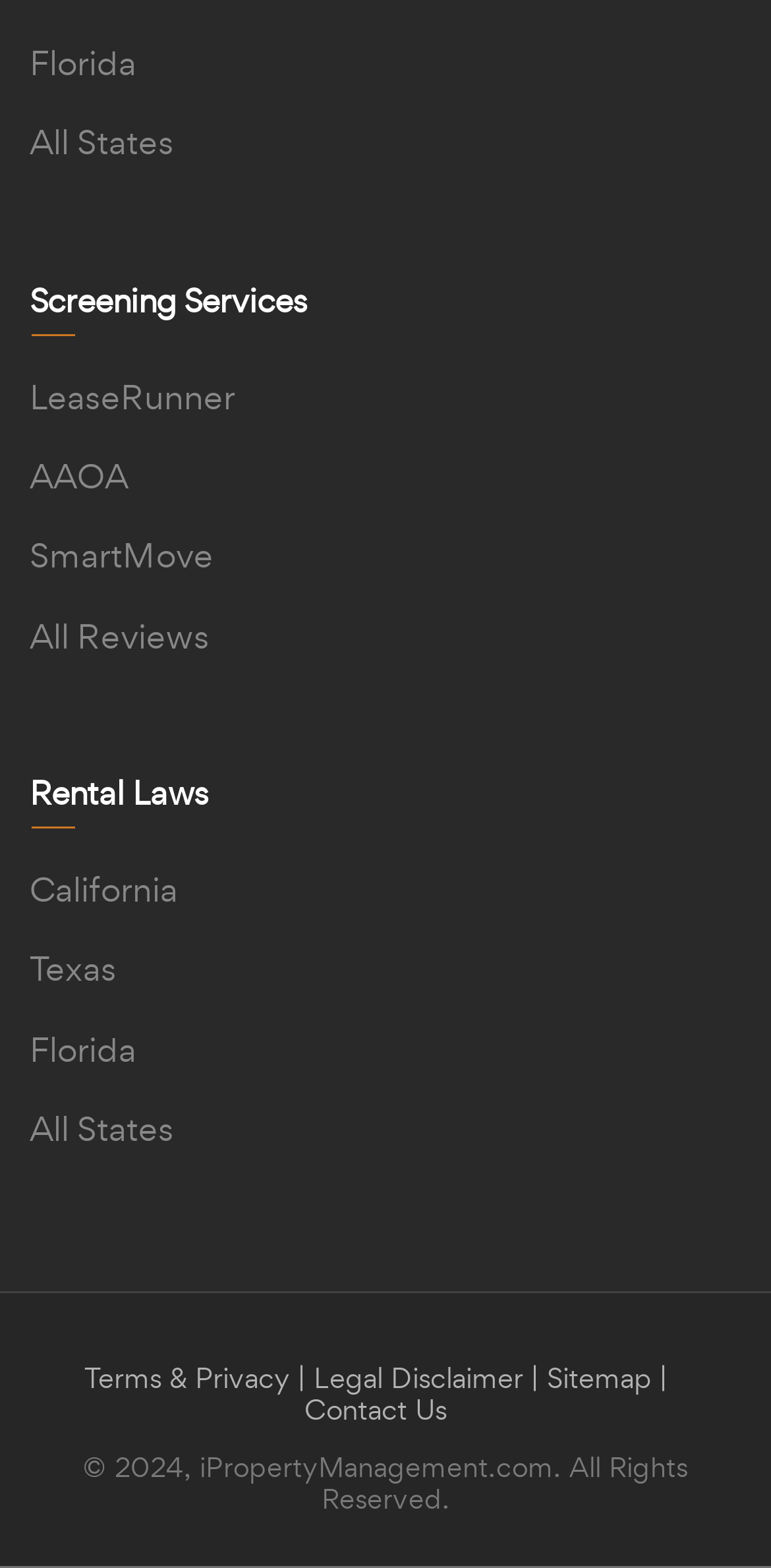Please specify the bounding box coordinates of the region to click in order to perform the following instruction: "Contact Us".

[0.395, 0.886, 0.579, 0.91]